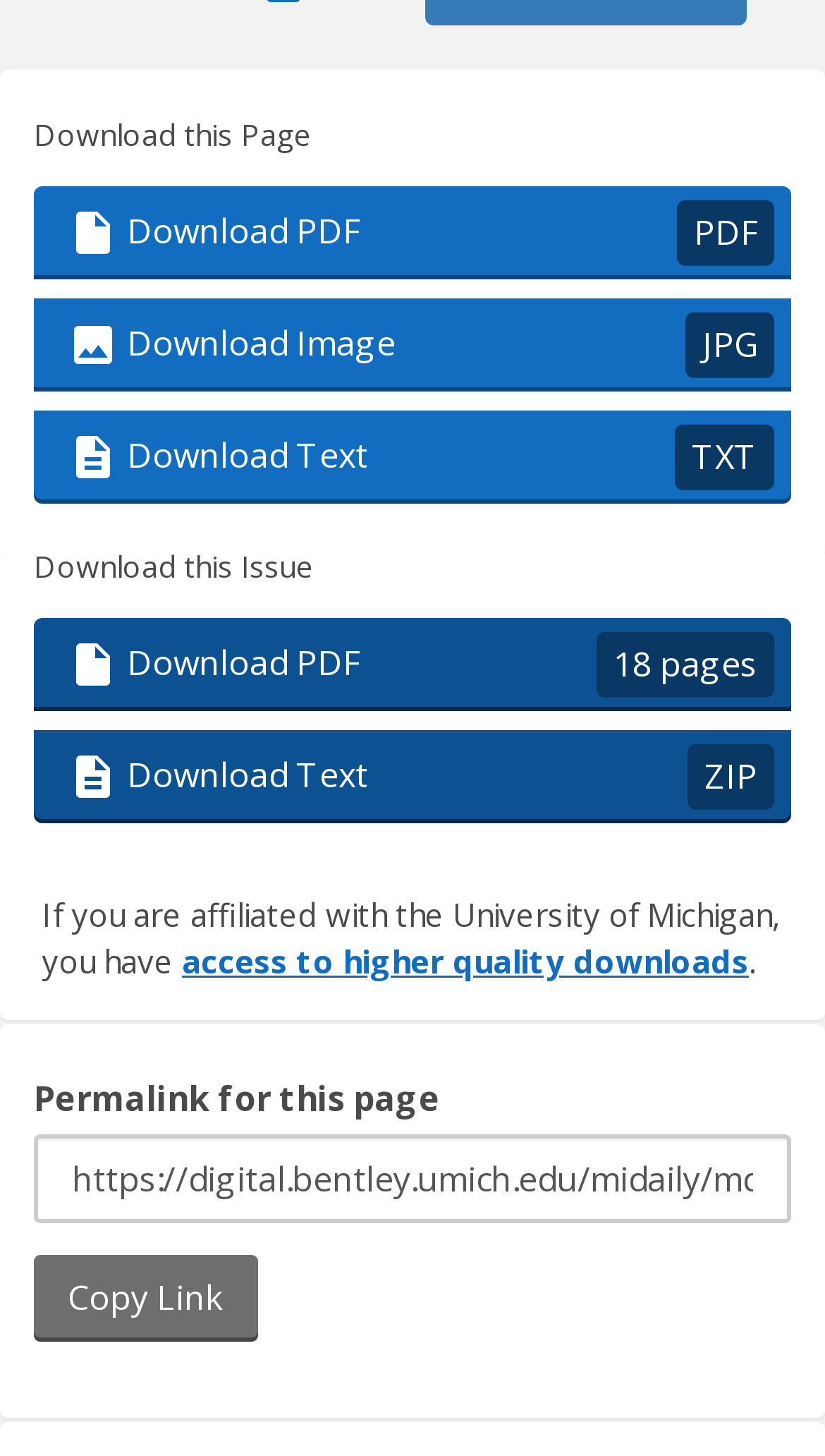Determine the bounding box coordinates of the clickable element to complete this instruction: "View 'Proper wearing of respirators'". Provide the coordinates in the format of four float numbers between 0 and 1, [left, top, right, bottom].

None